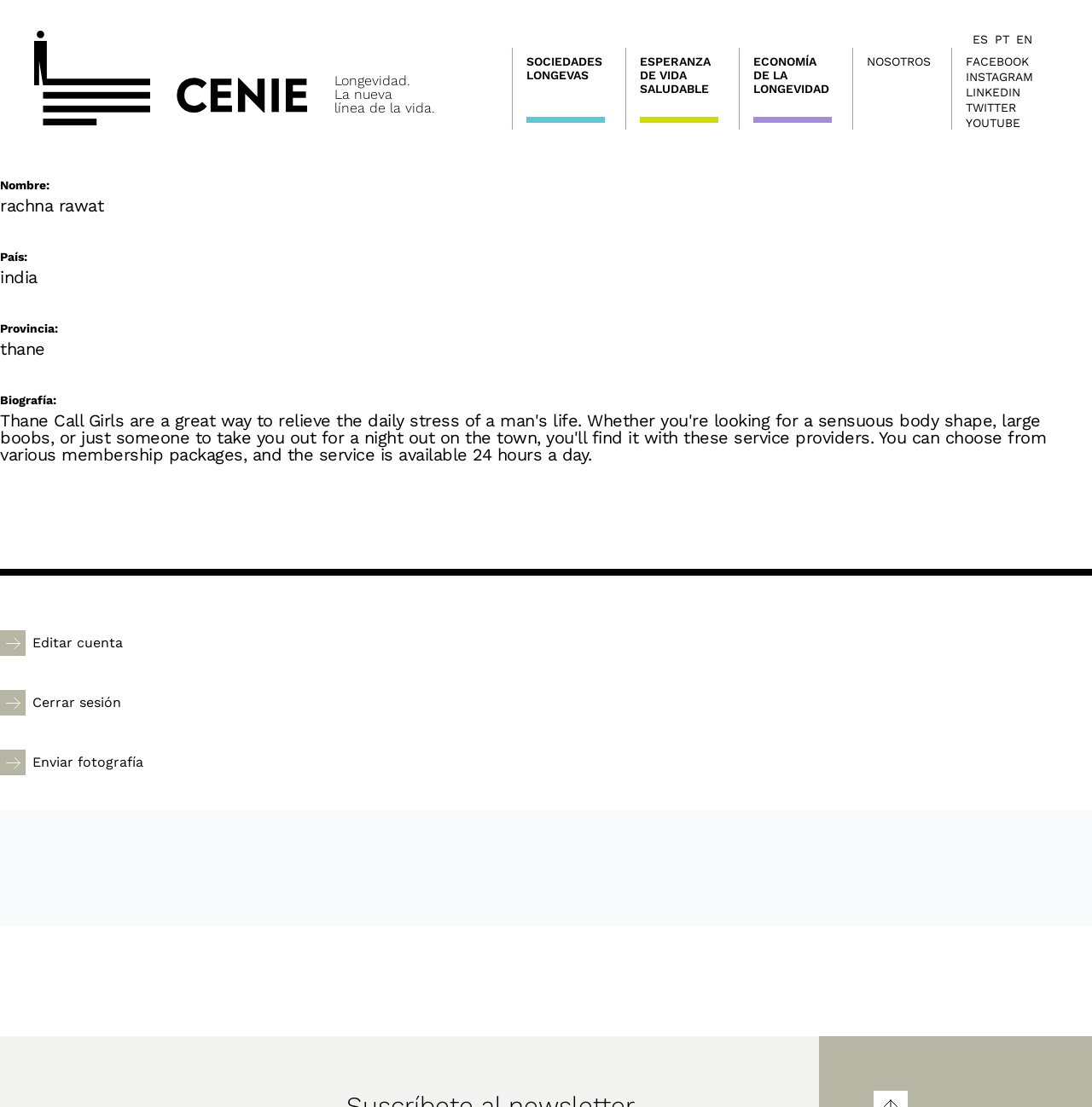Highlight the bounding box coordinates of the element you need to click to perform the following instruction: "Visit Facebook page."

[0.884, 0.049, 0.956, 0.063]